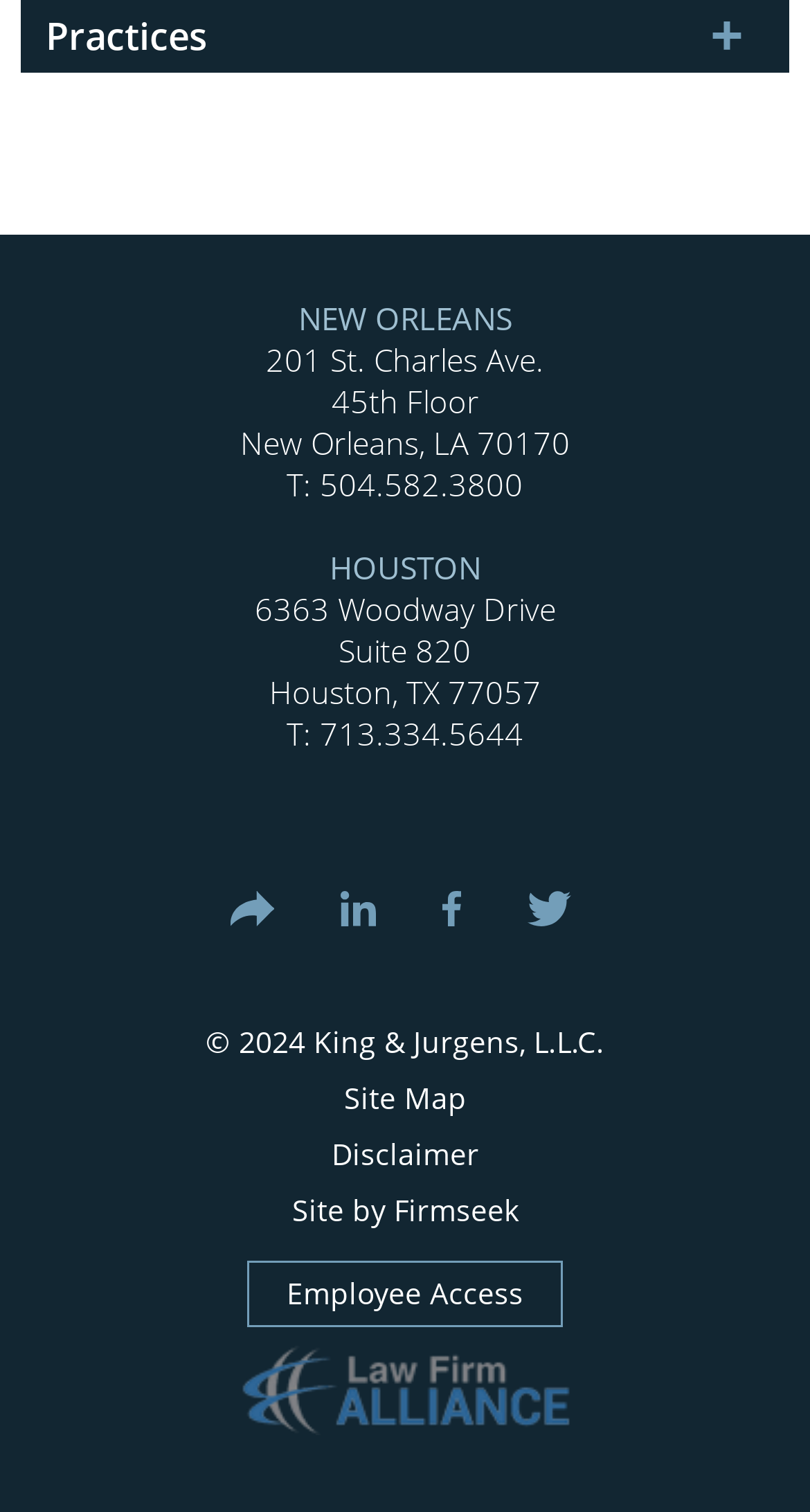How many social media links are present?
Using the information from the image, answer the question thoroughly.

I counted the number of link elements with images of social media platforms, namely LinkedIn, Facebook, and Twitter, which are located near the 'Share' link.